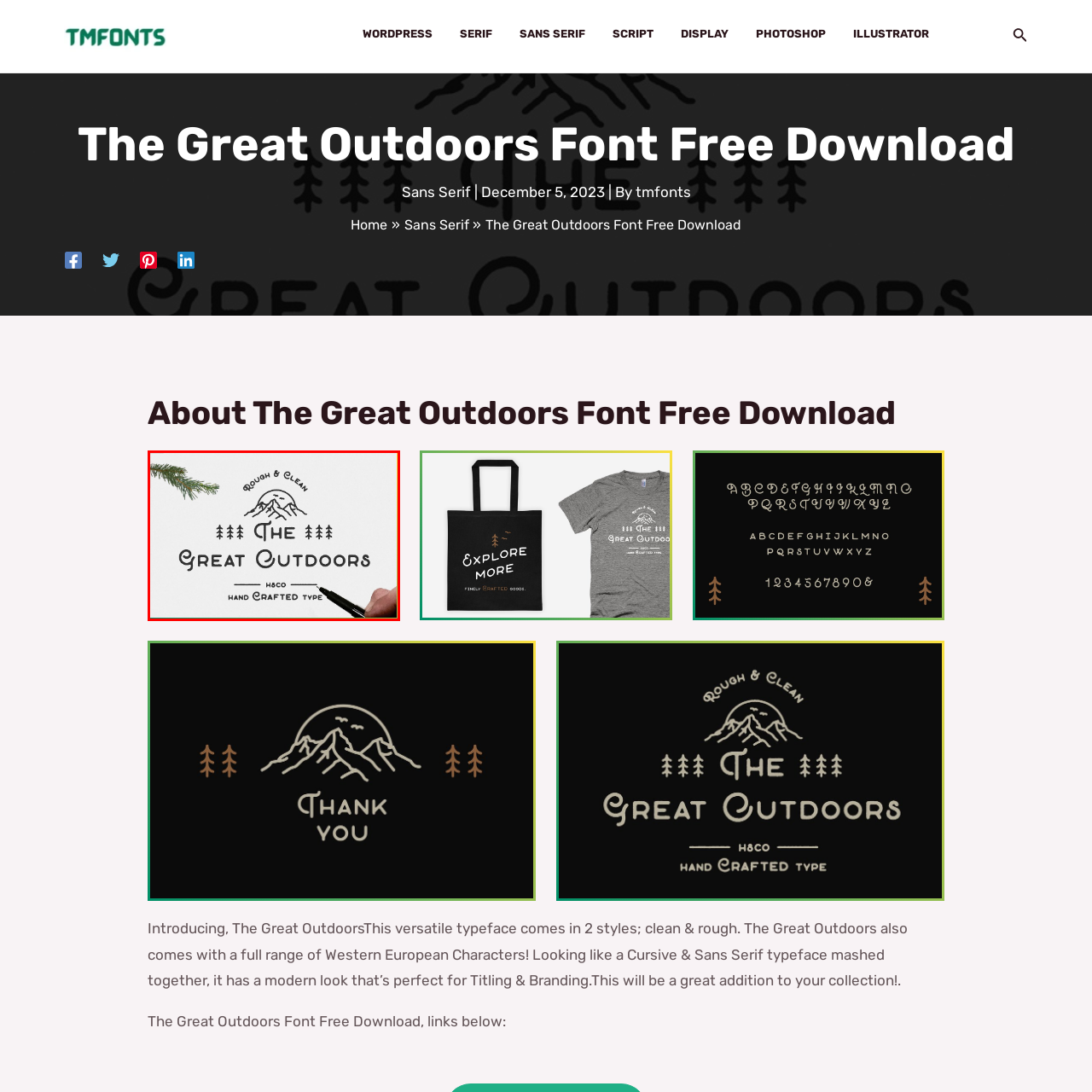Provide a thorough description of the scene captured within the red rectangle.

The image showcases a logo design for "The Great Outdoors," a handcrafted typeface. This logo features a rustic aesthetic, highlighted by the text "Rough & Clean" at the top, suggesting a blend of ruggedness and clarity. Central to the design is a stylized mountain landscape, surrounded by trees, which evokes a sense of the natural world and adventure. The bold lettering of "THE GREAT OUTDOORS" is prominently displayed, emphasizing its identity as a unique font choice. Below, the inscription “H&CO” adds an artisan touch, marking it as a handcrafted type. The overall composition combines elements of nature with a contemporary design flair, making it ideal for outdoor-themed branding and creative projects.